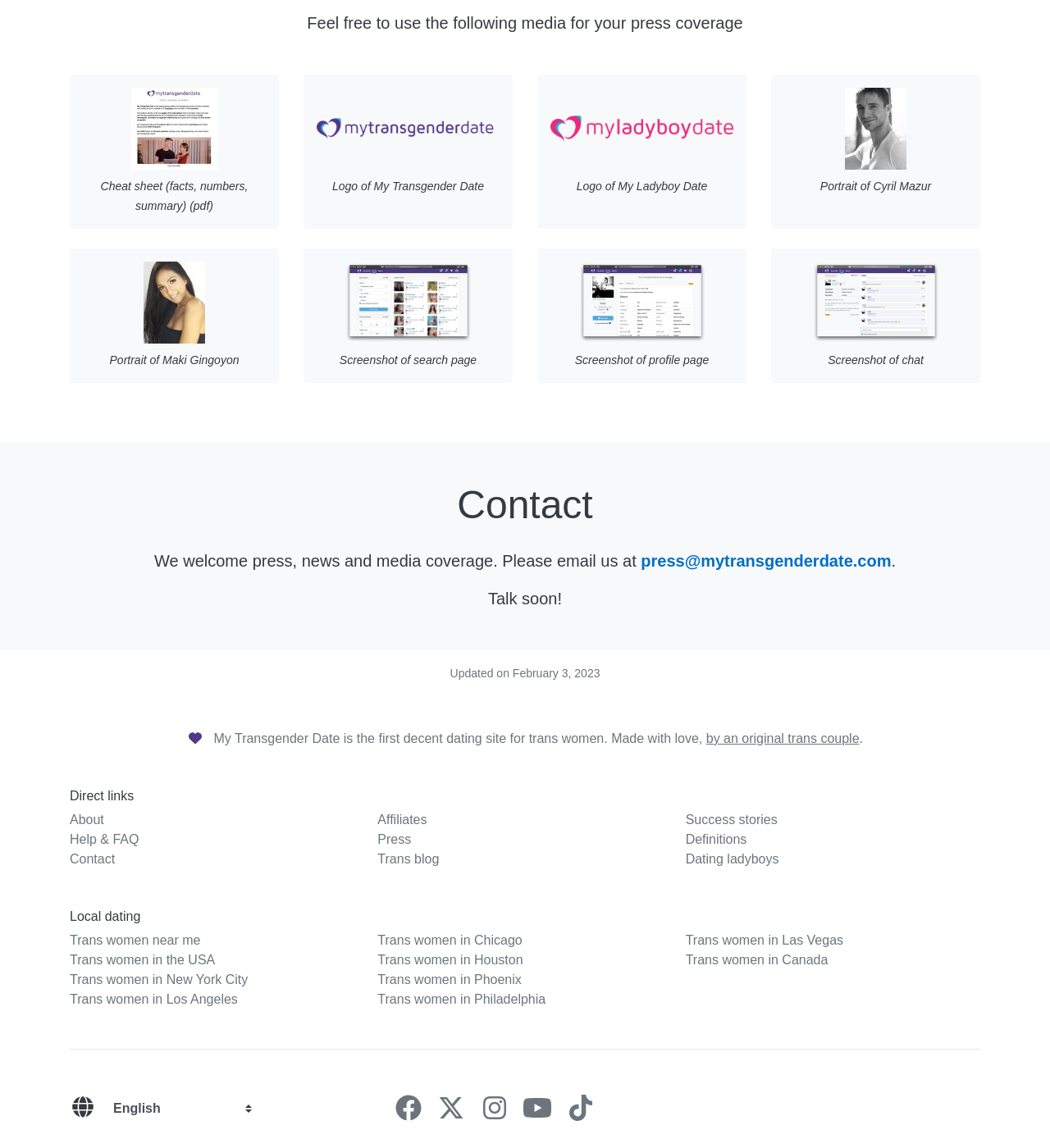Who are the founders of this dating site?
Using the image, give a concise answer in the form of a single word or short phrase.

An original trans couple